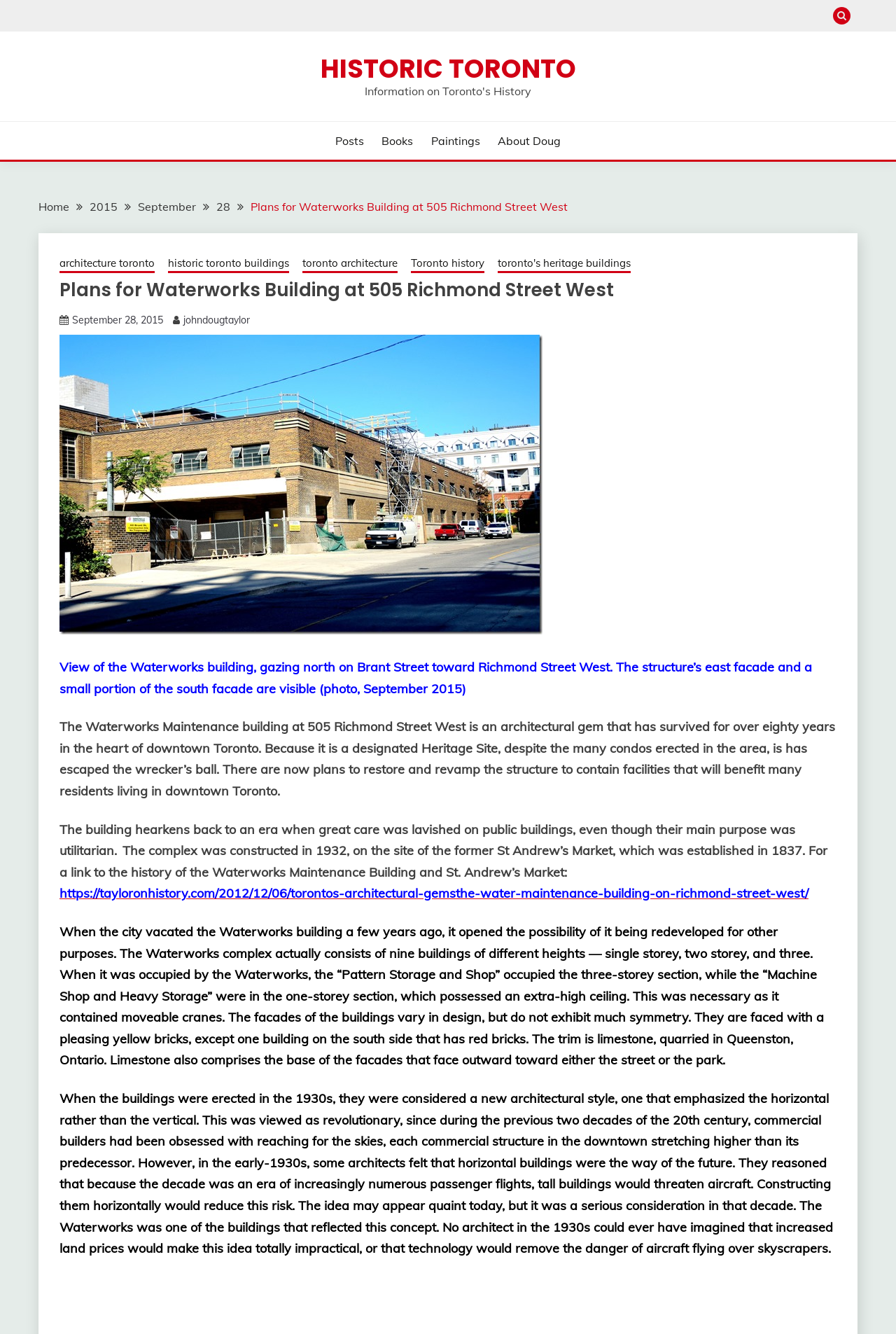Generate a thorough explanation of the webpage's elements.

The webpage is about the historic Waterworks Building at 505 Richmond Street West in Toronto. At the top, there is a button with a search icon and a link to "HISTORIC TORONTO" on the left, followed by links to "Posts", "Books", "Paintings", and "About Doug" on the right. Below this, there is a navigation section with breadcrumbs, showing the path from "Home" to the current page, "Plans for Waterworks Building at 505 Richmond Street West".

The main content of the page starts with a heading that matches the title of the page. Below this, there are several links to related topics, such as "architecture toronto" and "Toronto history". On the left, there is a link to the date "September 28, 2015", and a link to the author "johndougtaylor". Next to these links, there is an image with the caption "DSCN9325", which shows the Waterworks building.

The main text of the page is divided into several paragraphs. The first paragraph describes the Waterworks building, stating that it is an architectural gem that has survived for over eighty years in downtown Toronto. The second paragraph explains that the building was constructed in 1932 on the site of the former St Andrew’s Market, and provides a link to more information about the building's history.

The following paragraphs describe the building's architecture, including its unique features, such as the use of yellow and red bricks, and limestone trim. The text also explains that the building was designed with a horizontal emphasis, which was a new architectural style in the 1930s. The final paragraphs discuss the building's history and its potential redevelopment.

At the bottom of the page, there is a link with a printer icon, allowing users to print the page.